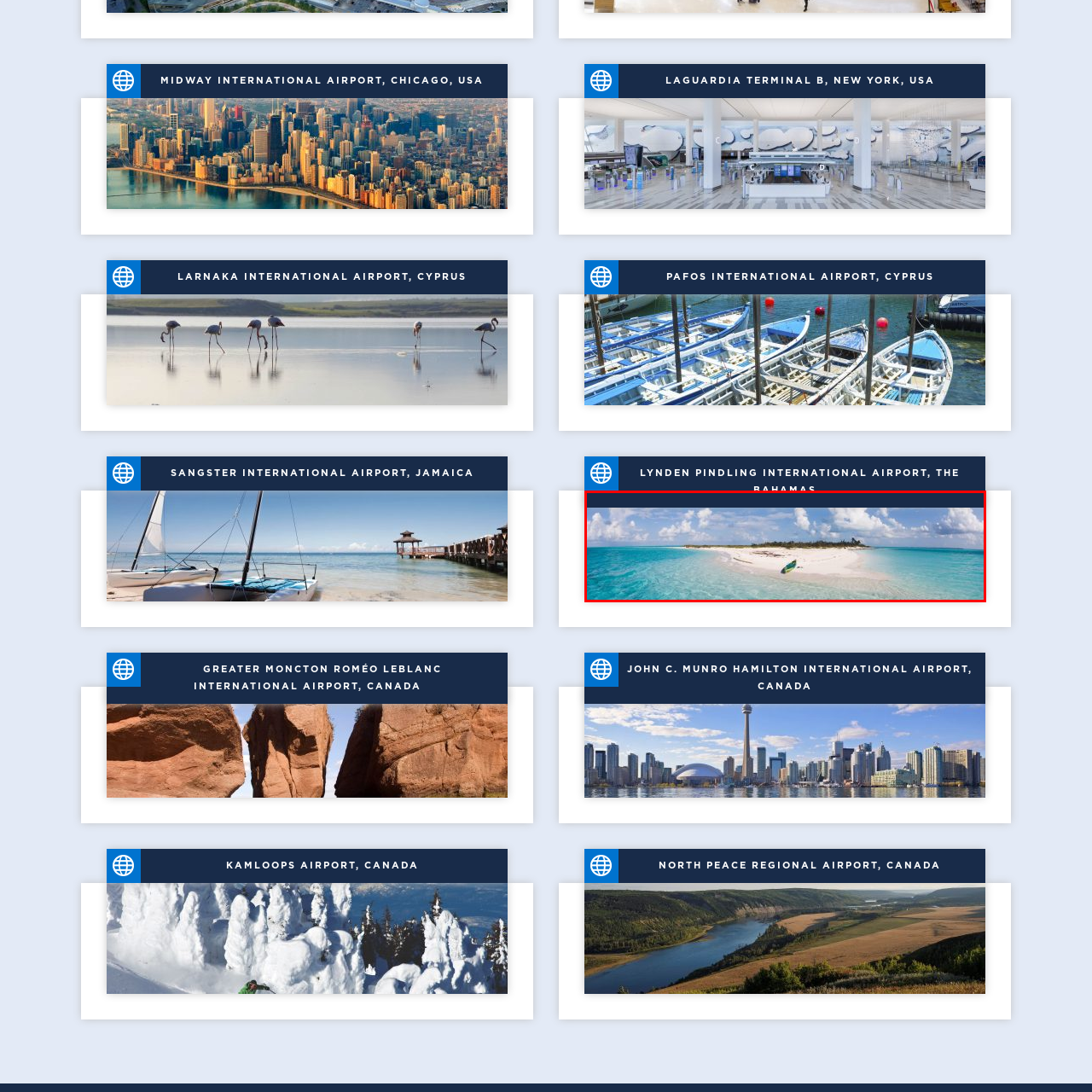What is resting on the shore in the foreground?
Consider the details within the red bounding box and provide a thorough answer to the question.

The caption states that 'a kayak rests on the shore', indicating that the object resting on the shore is a kayak.